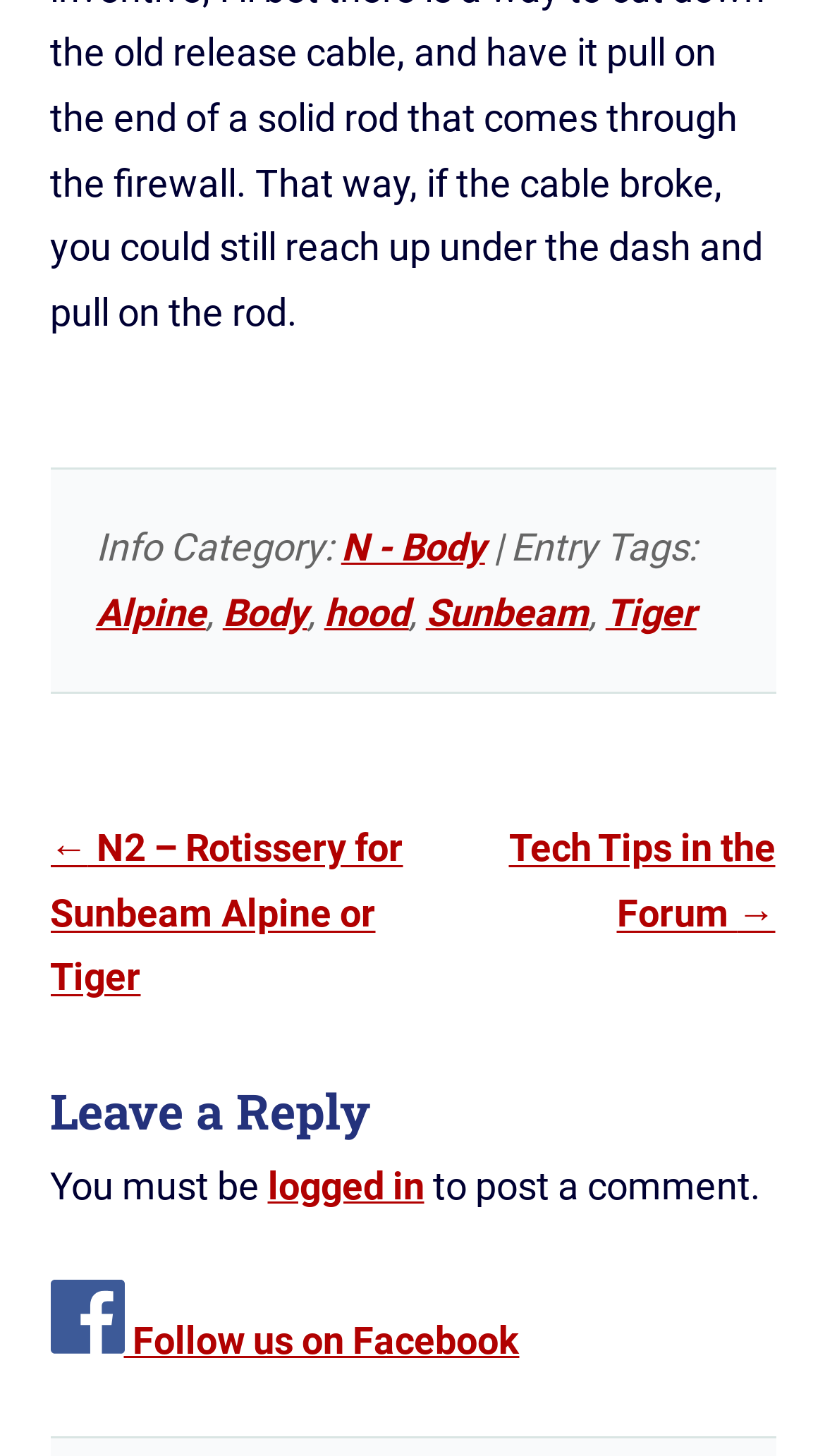Determine the bounding box coordinates in the format (top-left x, top-left y, bottom-right x, bottom-right y). Ensure all values are floating point numbers between 0 and 1. Identify the bounding box of the UI element described by: N - Body

[0.413, 0.36, 0.588, 0.391]